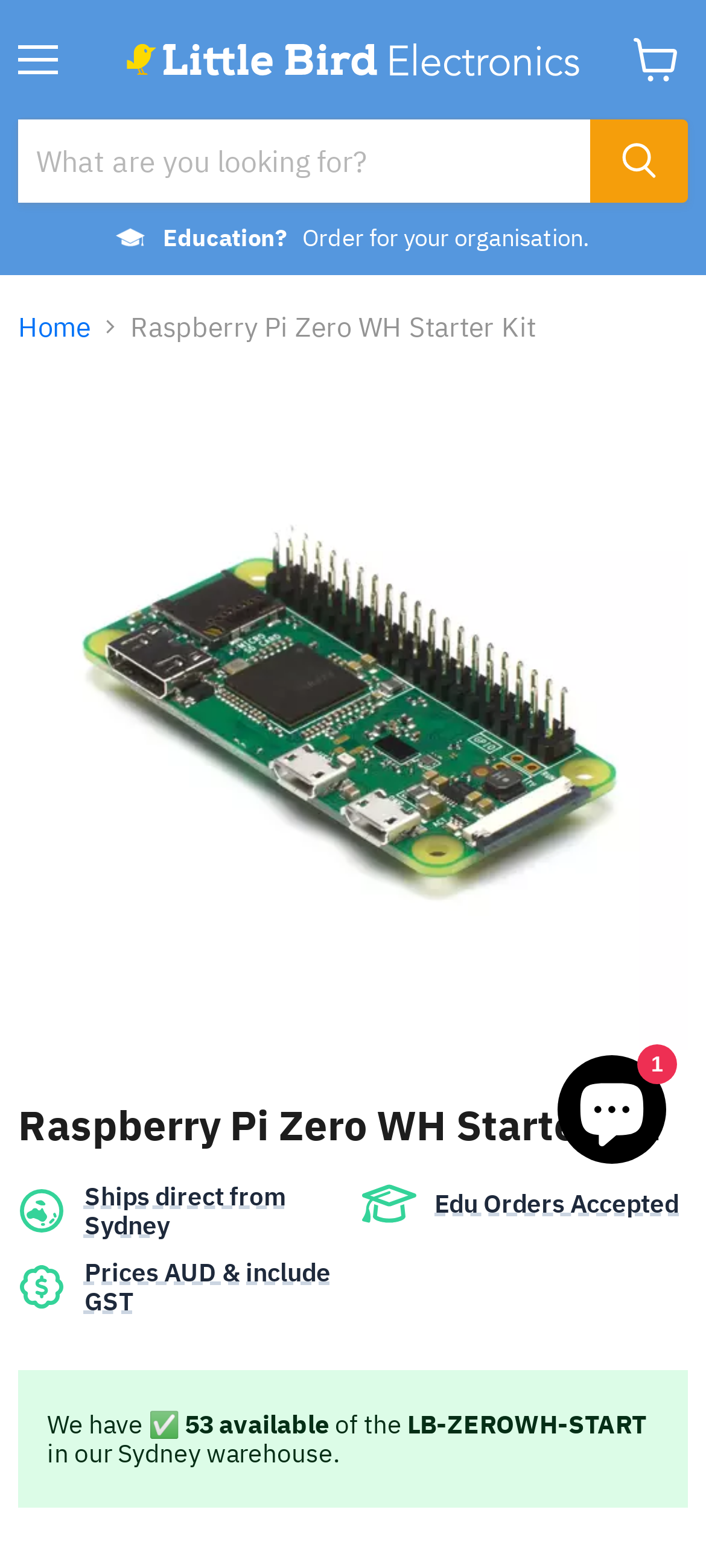Using the given element description, provide the bounding box coordinates (top-left x, top-left y, bottom-right x, bottom-right y) for the corresponding UI element in the screenshot: Ships direct from Sydney

[0.12, 0.752, 0.404, 0.791]